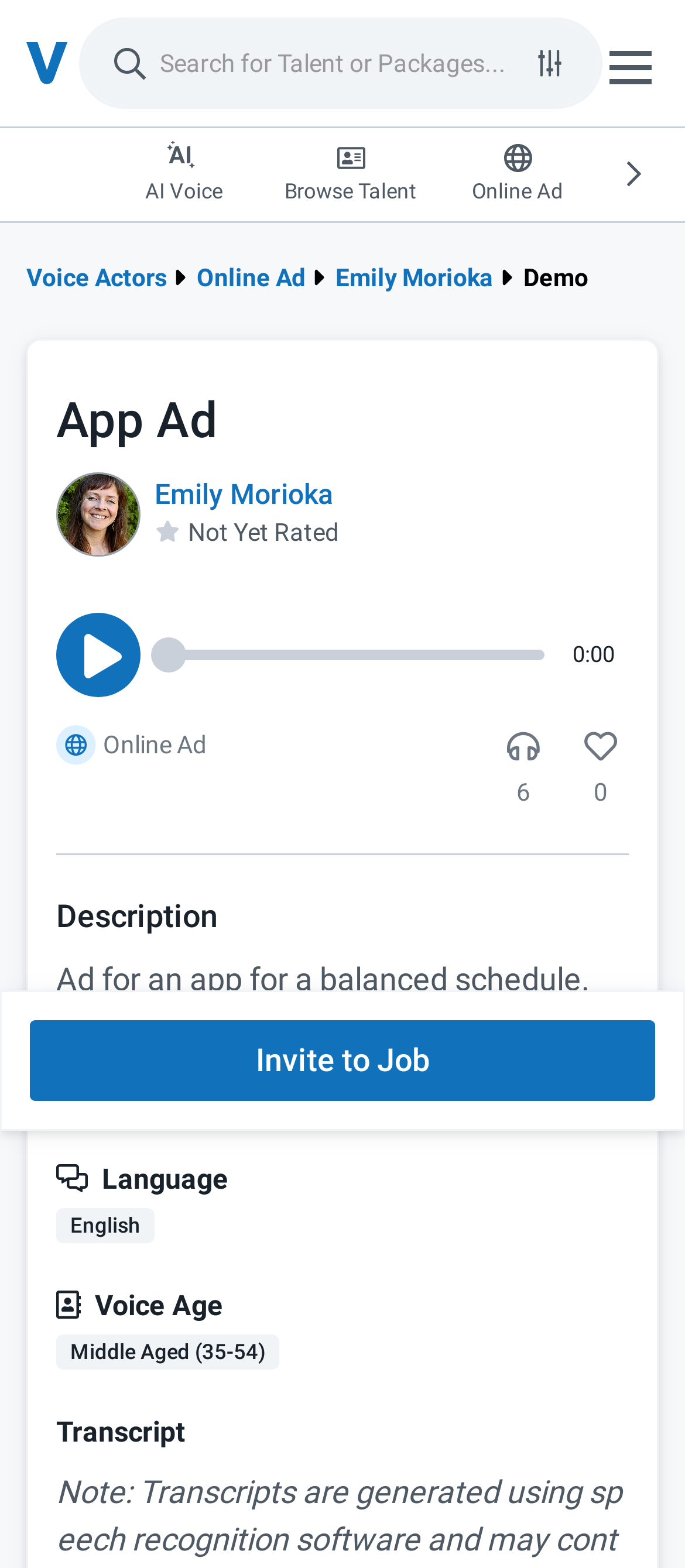Please identify the coordinates of the bounding box for the clickable region that will accomplish this instruction: "Invite to Job".

[0.044, 0.651, 0.956, 0.702]